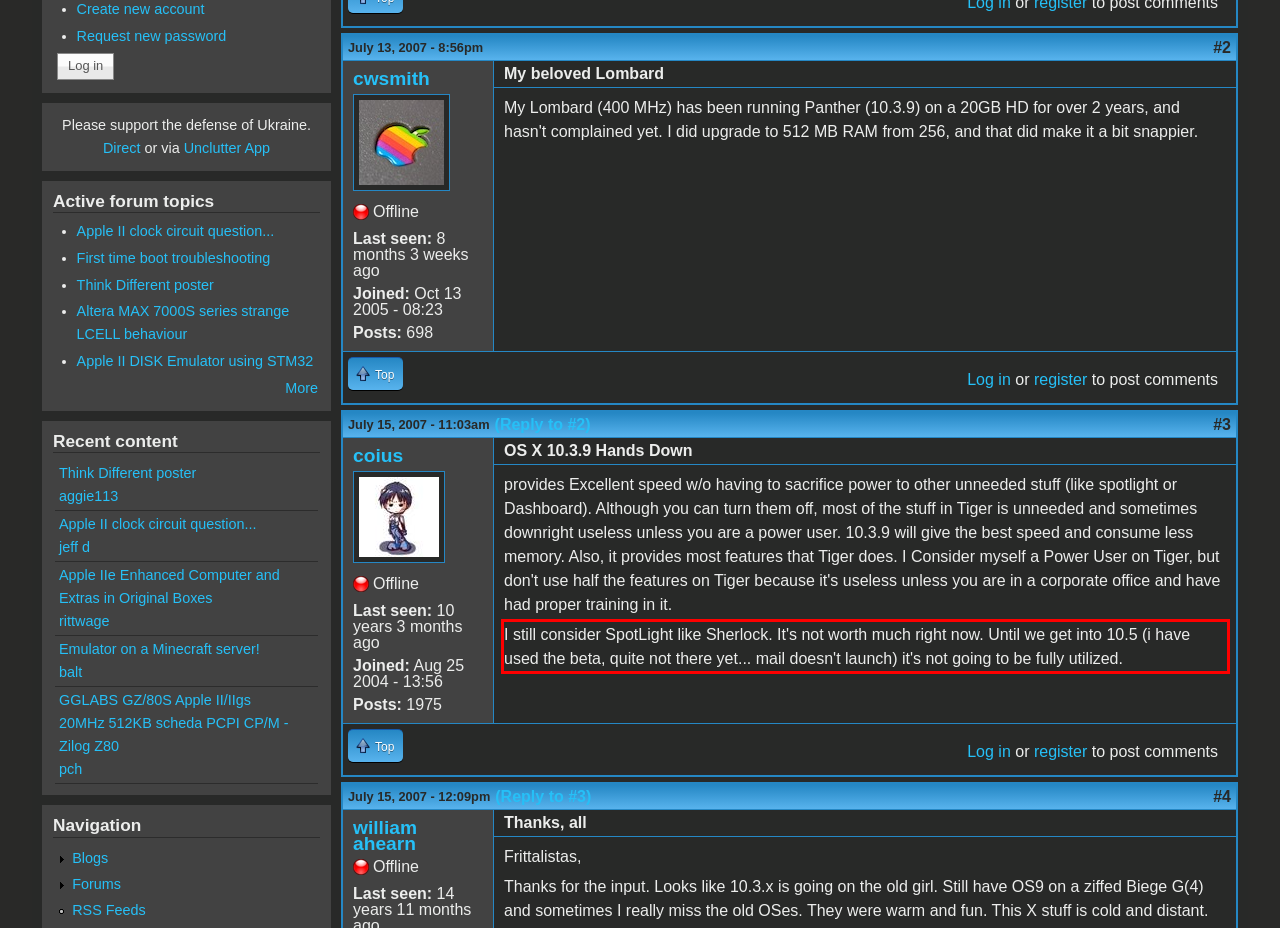Identify the red bounding box in the webpage screenshot and perform OCR to generate the text content enclosed.

I still consider SpotLight like Sherlock. It's not worth much right now. Until we get into 10.5 (i have used the beta, quite not there yet... mail doesn't launch) it's not going to be fully utilized.